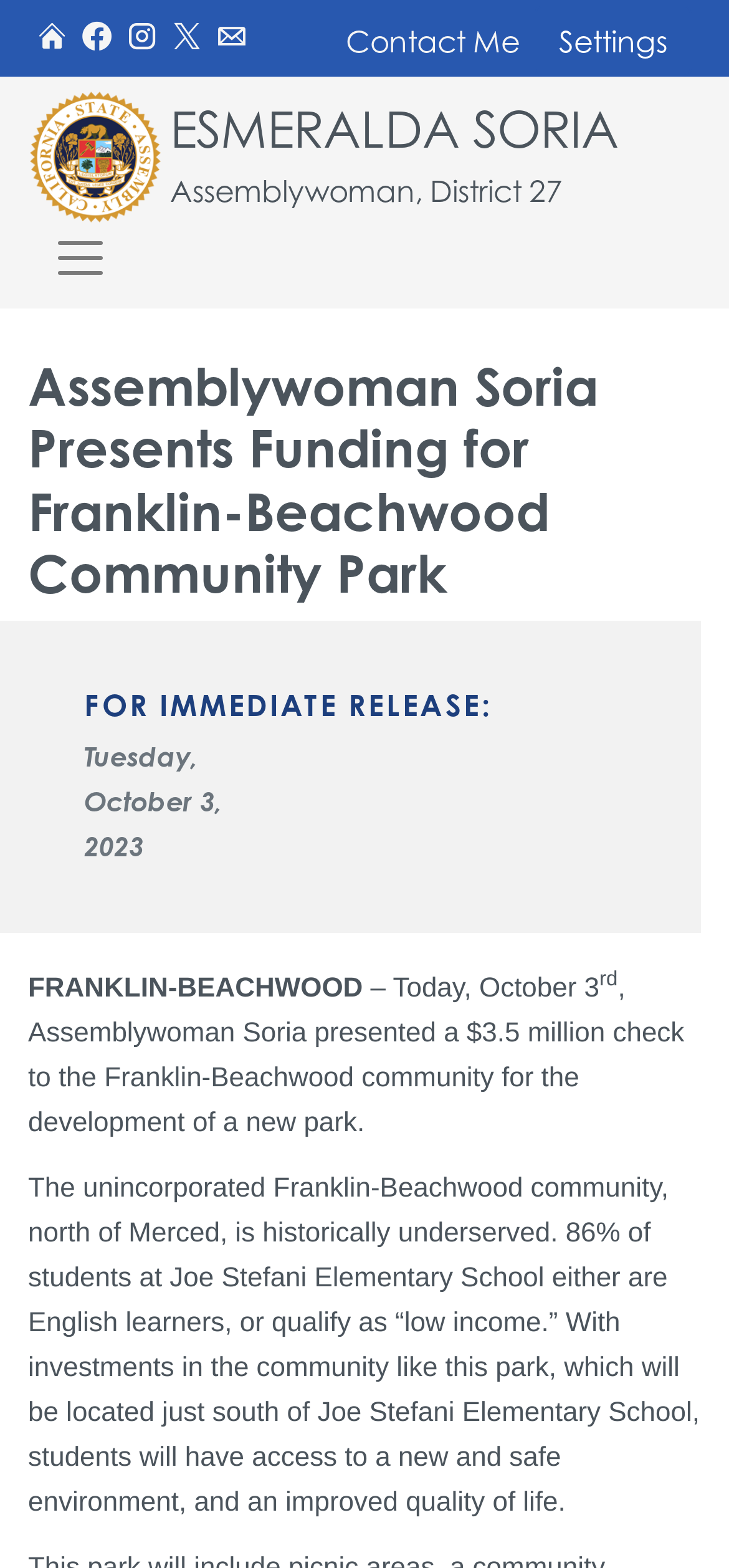Examine the image and give a thorough answer to the following question:
What is the amount of the check presented?

I found the answer by reading the text in the heading element which states 'Assemblywoman Soria presented a $3.5 million check to the Franklin-Beachwood community for the development of a new park.'